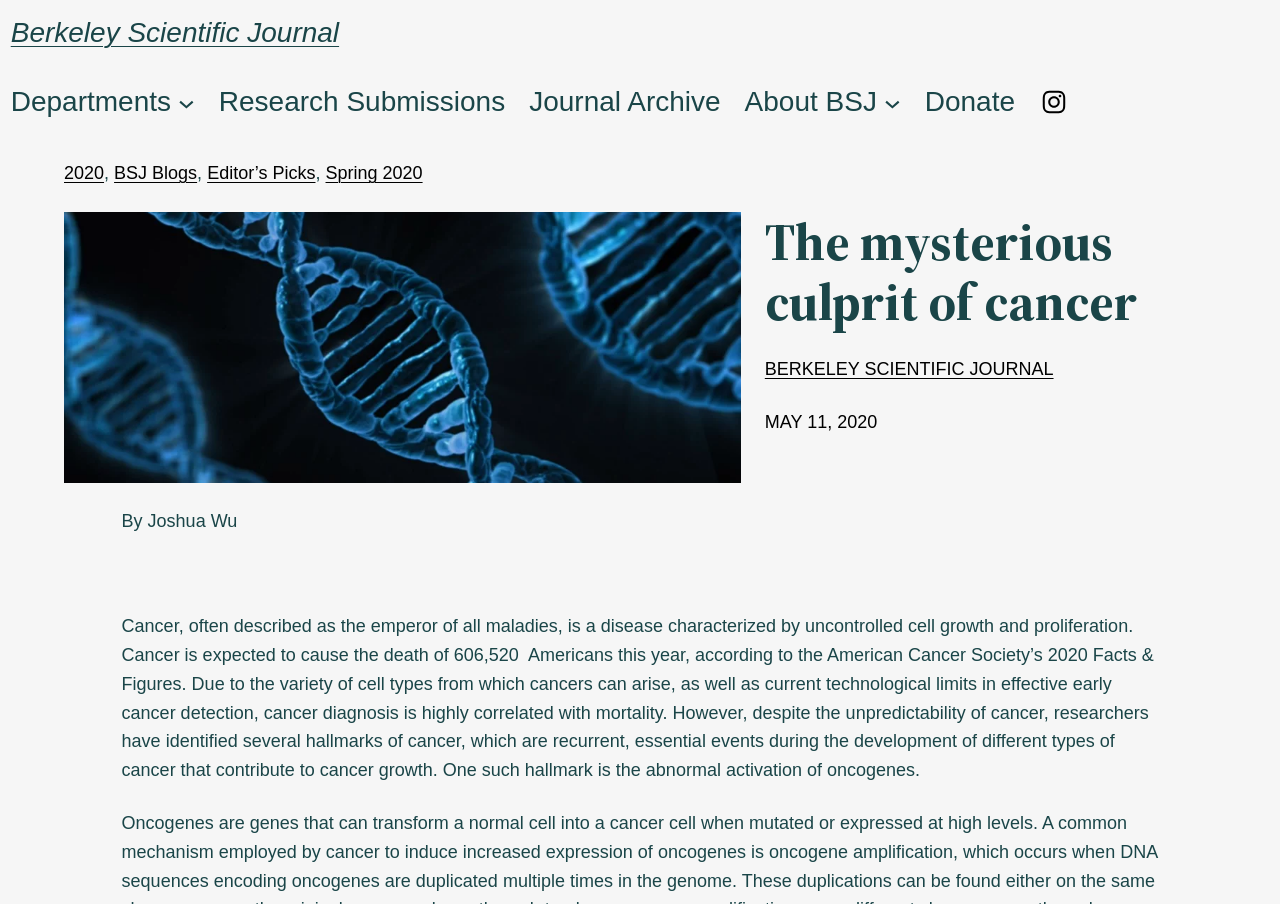Identify the bounding box coordinates of the region I need to click to complete this instruction: "Check the date of the post 'What a busy term we’ve had!'".

None